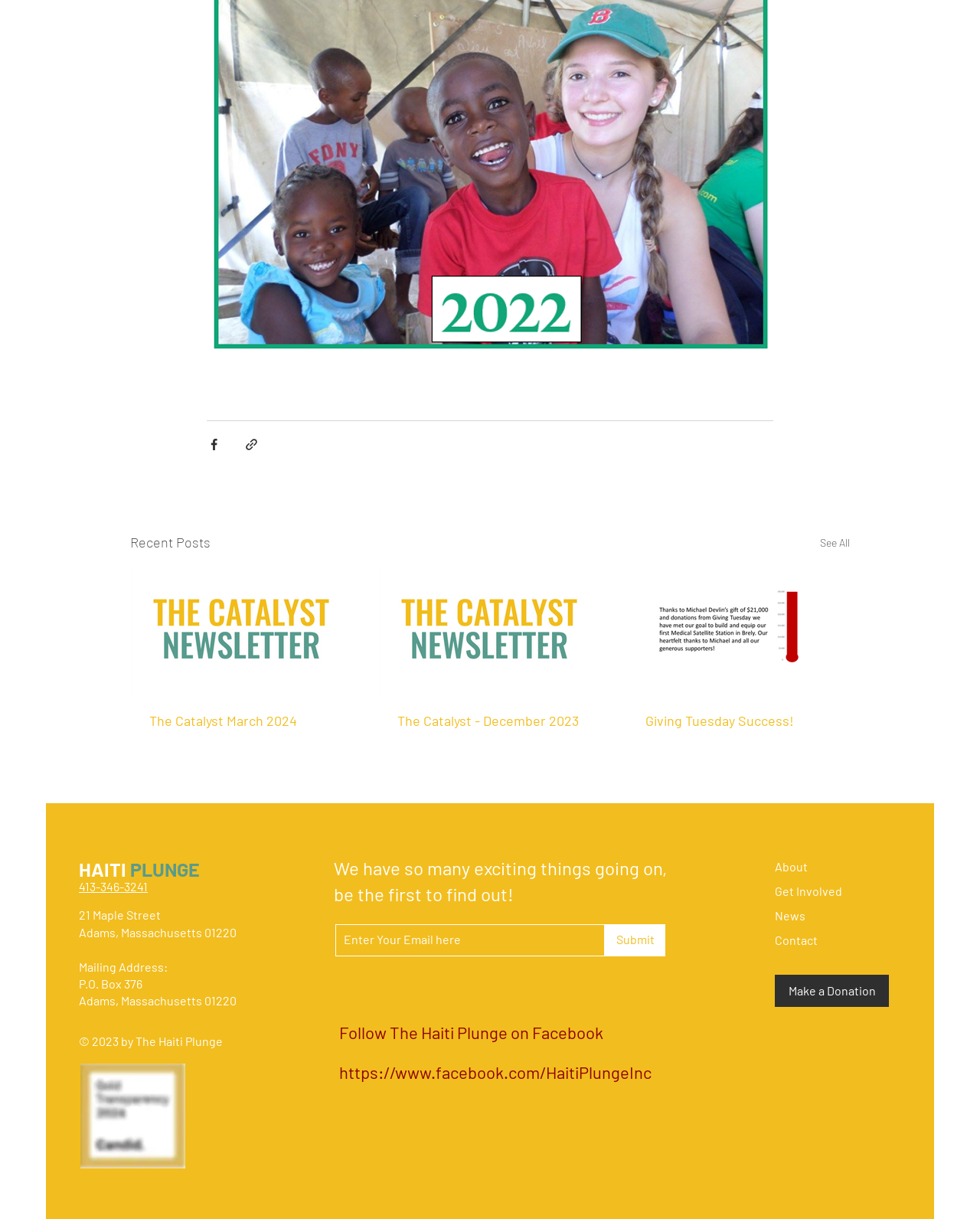For the given element description The Catalyst - December 2023, determine the bounding box coordinates of the UI element. The coordinates should follow the format (top-left x, top-left y, bottom-right x, bottom-right y) and be within the range of 0 to 1.

[0.405, 0.584, 0.593, 0.598]